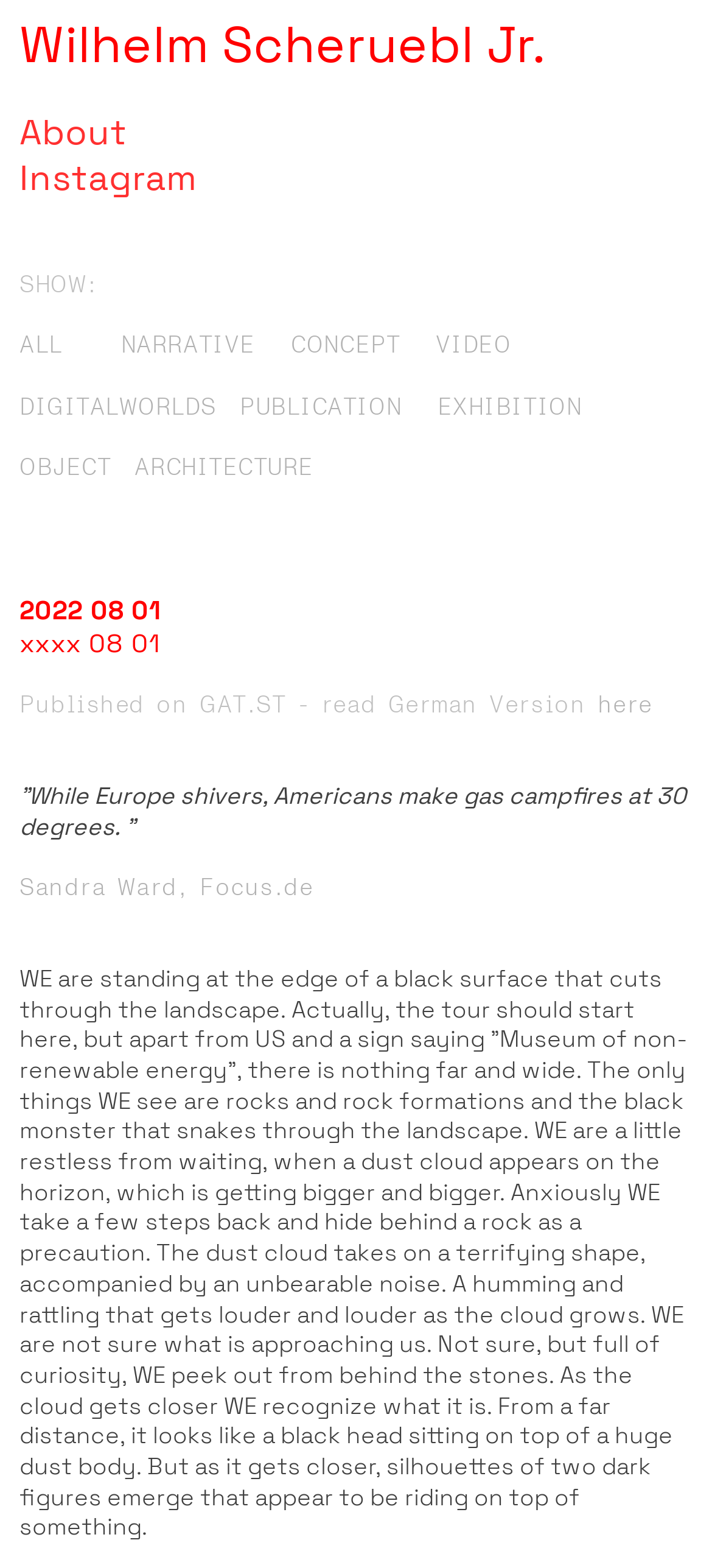Please determine the bounding box coordinates of the section I need to click to accomplish this instruction: "Click on the 'About' link".

[0.027, 0.07, 0.179, 0.099]